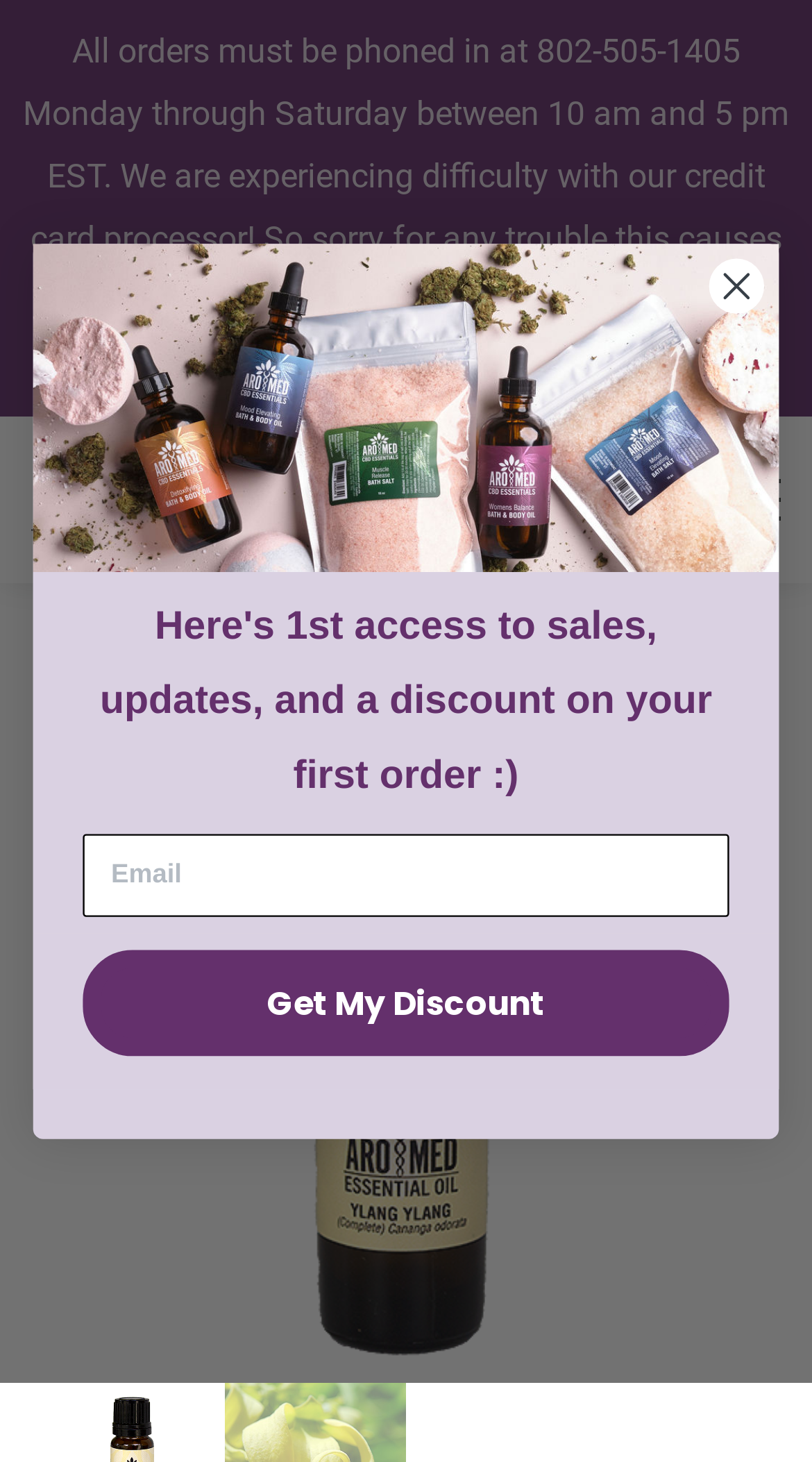Provide the bounding box coordinates for the UI element that is described by this text: "view cart 0". The coordinates should be in the form of four float numbers between 0 and 1: [left, top, right, bottom].

[0.754, 0.327, 0.808, 0.357]